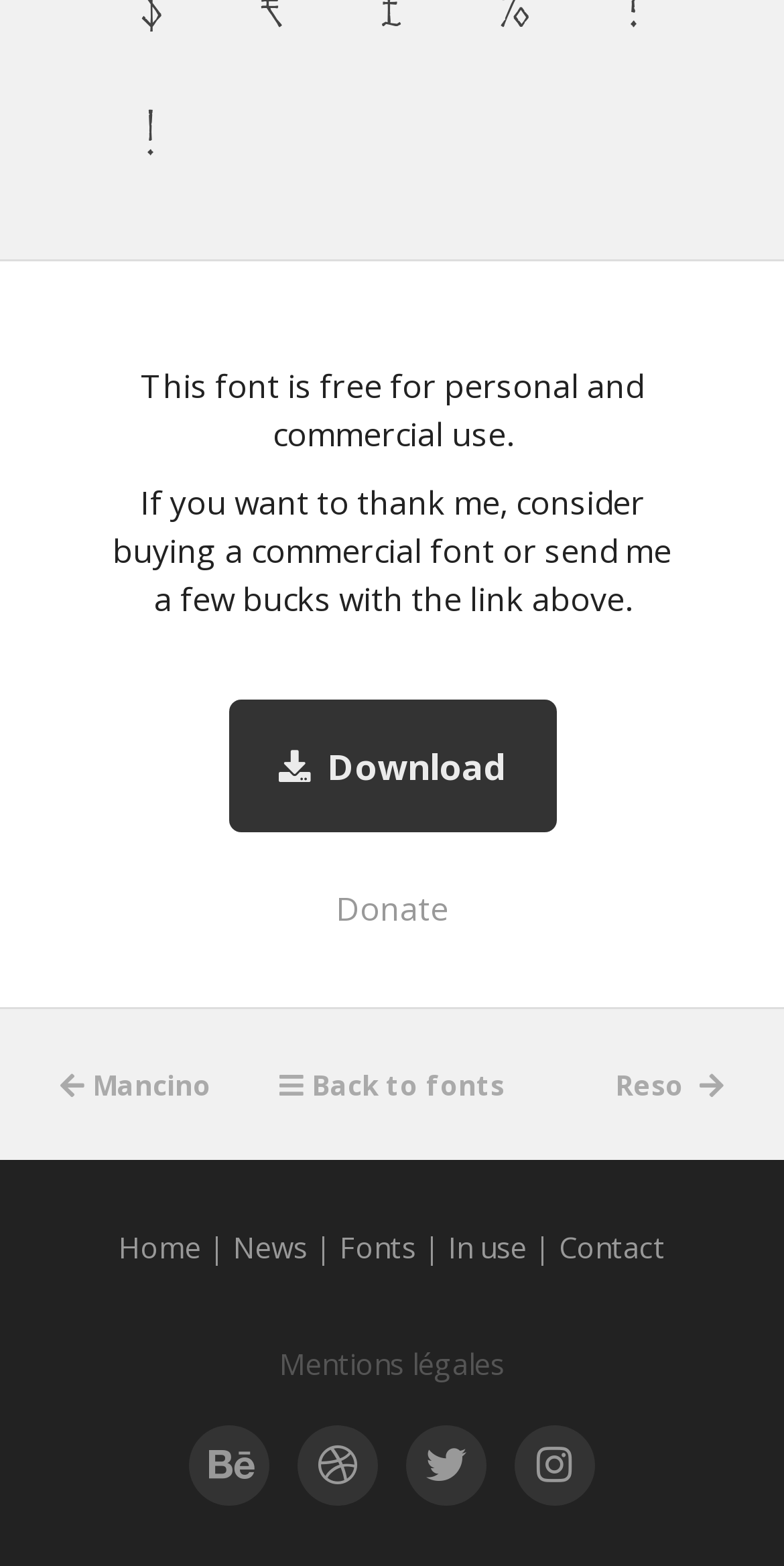Please pinpoint the bounding box coordinates for the region I should click to adhere to this instruction: "Download the font".

[0.128, 0.447, 0.872, 0.532]